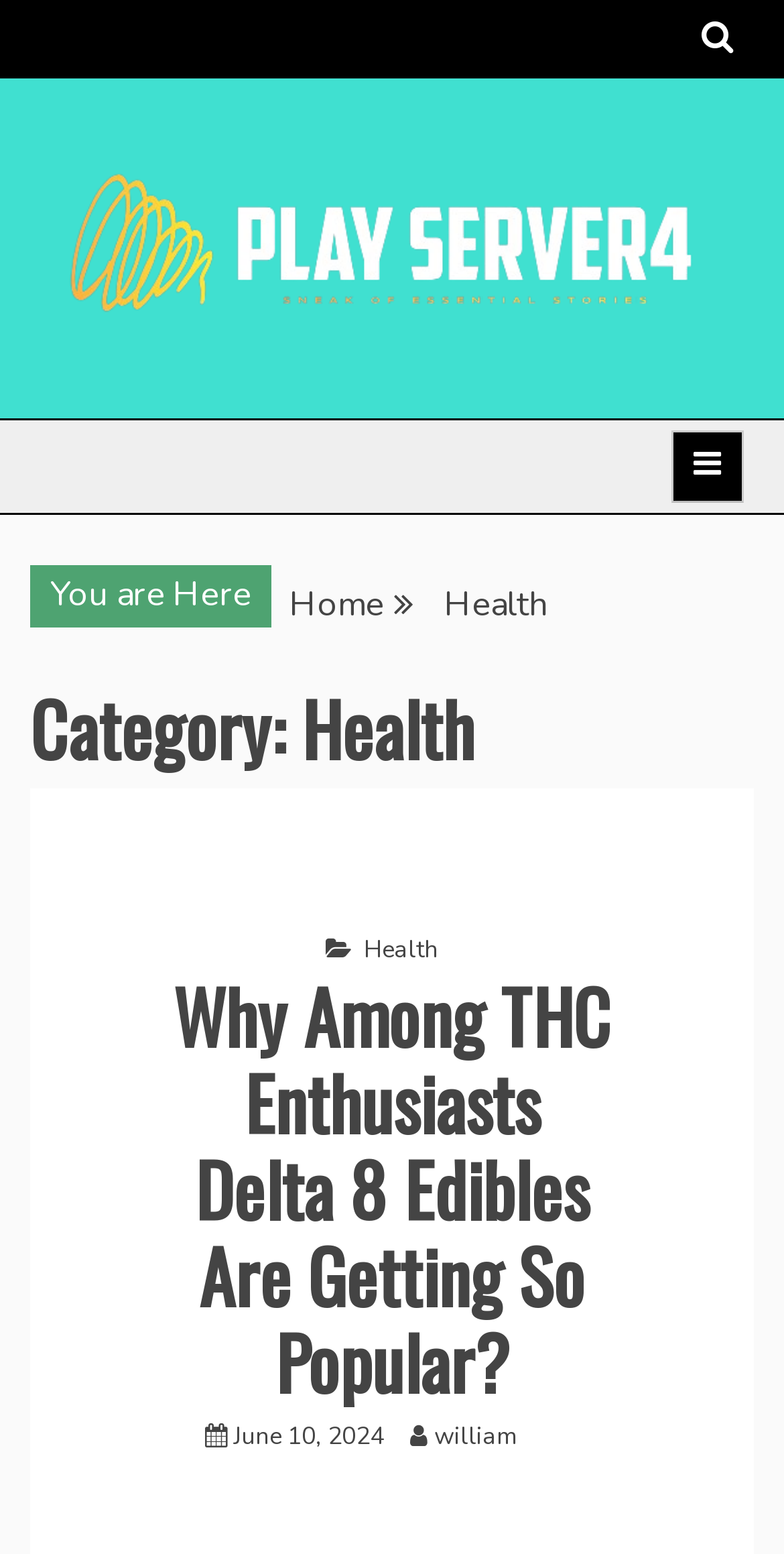Provide a one-word or brief phrase answer to the question:
What is the purpose of the button with the 'You are Here' text?

To control the primary menu